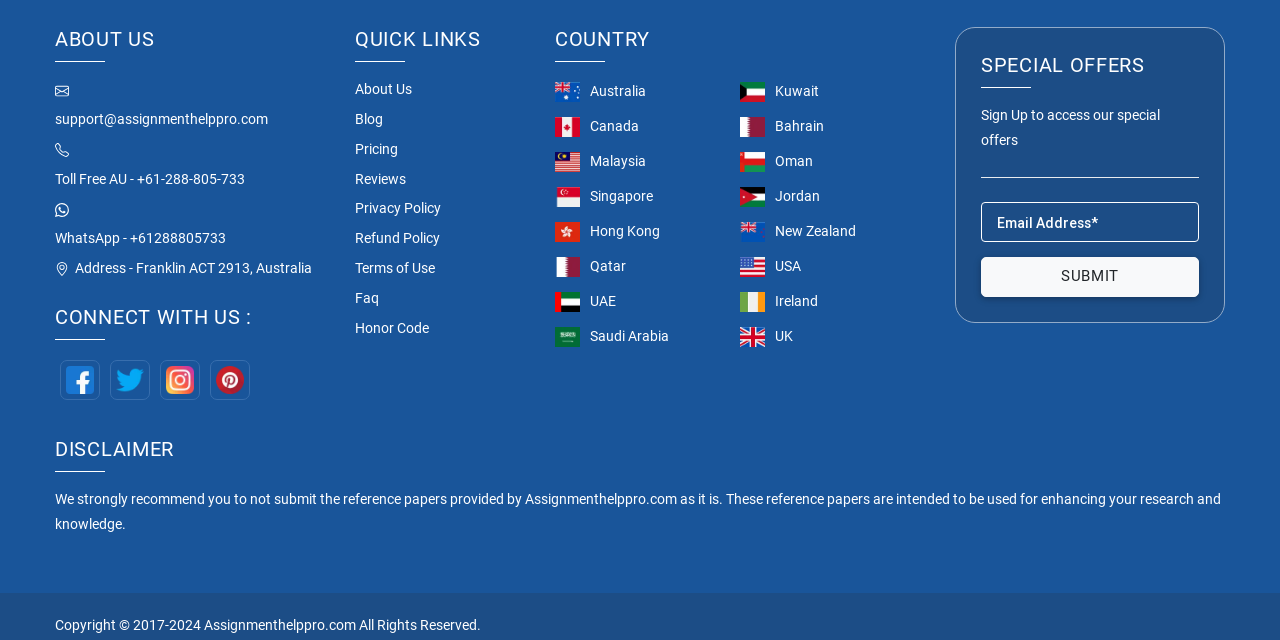Use a single word or phrase to answer the question: What is the purpose of the reference papers provided by Assignmenthelppro.com?

For enhancing research and knowledge